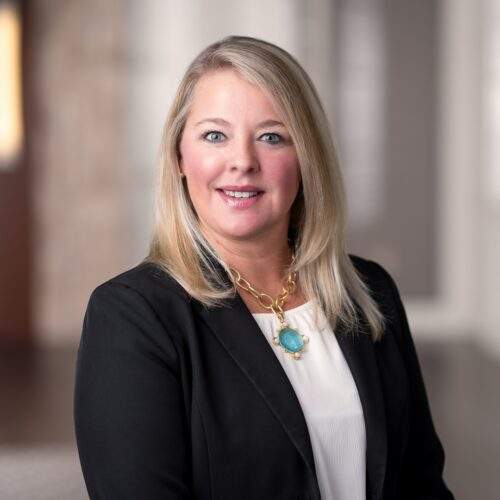Paint a vivid picture with your words by describing the image in detail.

The image features a professional portrait of Ryann C. Carmody, who is a Principal at Carmody MacDonald. She is depicted wearing a black blazer over a white blouse, complemented by a statement necklace featuring a turquoise stone. With a friendly smile and long blonde hair, she exudes confidence and approachability. The background is softly blurred, indicating a sophisticated office setting, which enhances her professional demeanor. Ryann specializes in civil litigation and has made significant contributions in various areas, including employment discrimination and Title IX cases across Missouri. She has been recognized for her legal achievements, including awards for her role in prominent cases and her inclusion in St. Louis Business Journal's “40 Under 40” list.